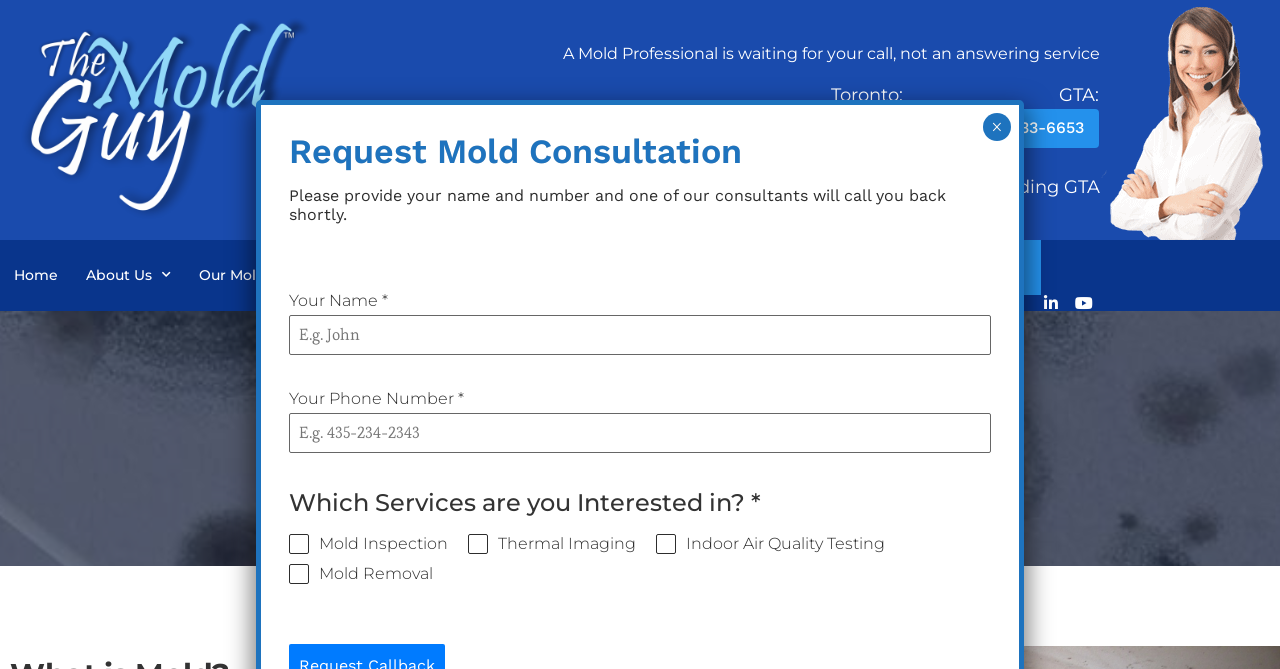What is the profession of the person waiting for your call?
Using the visual information, reply with a single word or short phrase.

Mold Professional